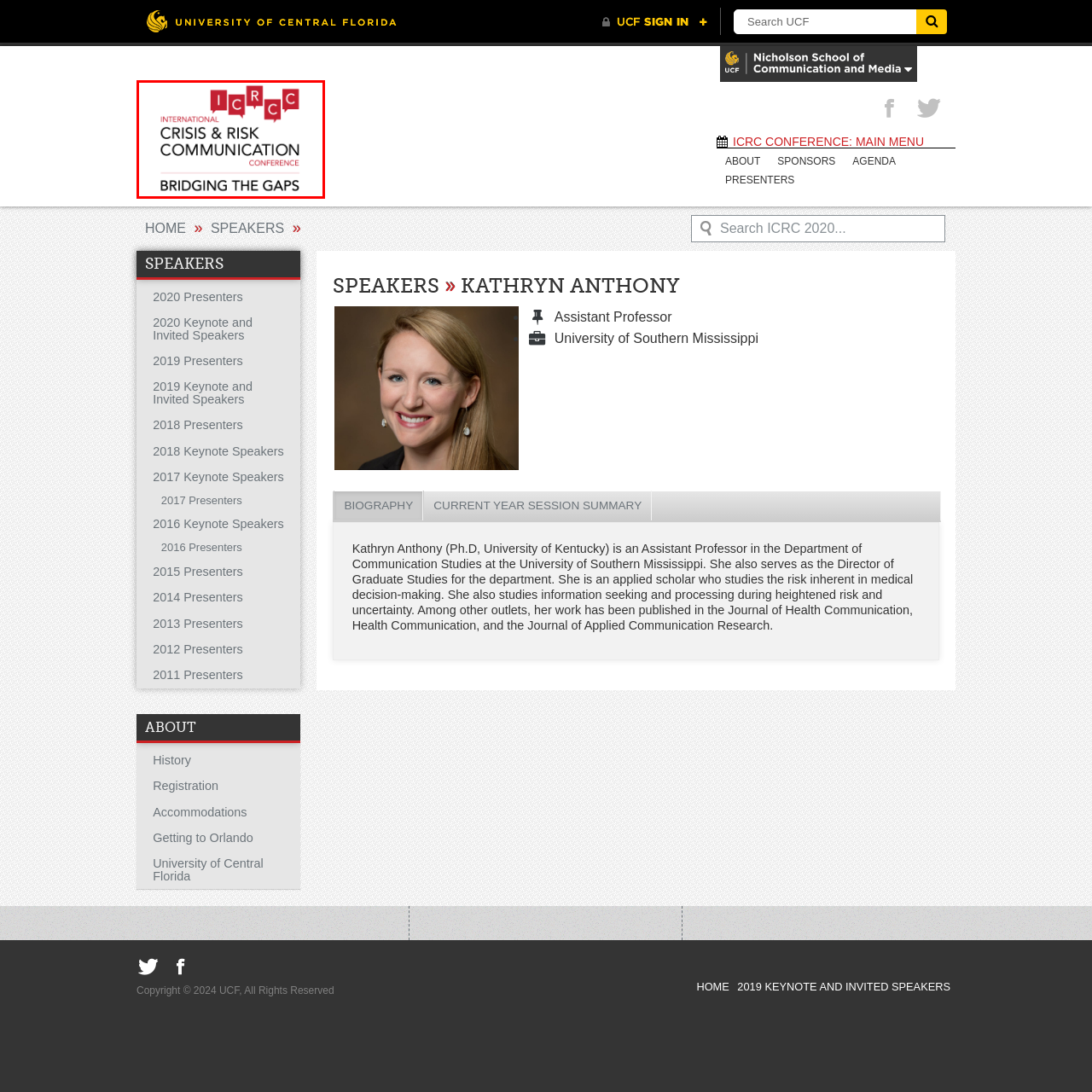What is the tagline of the International Crisis & Risk Communication Conference?
Study the image highlighted with a red bounding box and respond to the question with a detailed answer.

The tagline 'Bridging the Gaps' is displayed below the full name of the conference, emphasizing the conference's focus on connecting various aspects of crisis and risk communication.